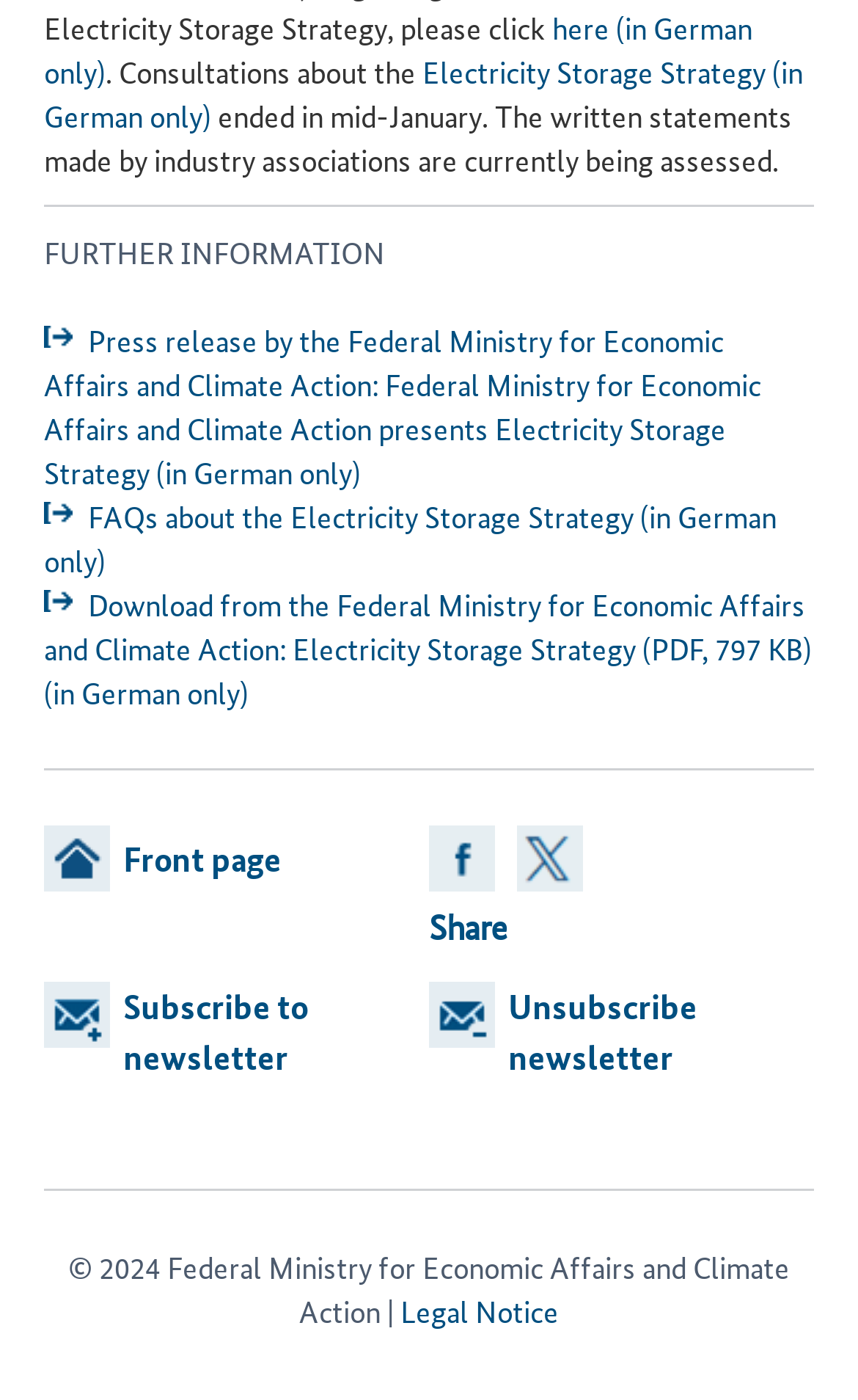Reply to the question with a brief word or phrase: What is the size of the downloadable PDF?

797 KB